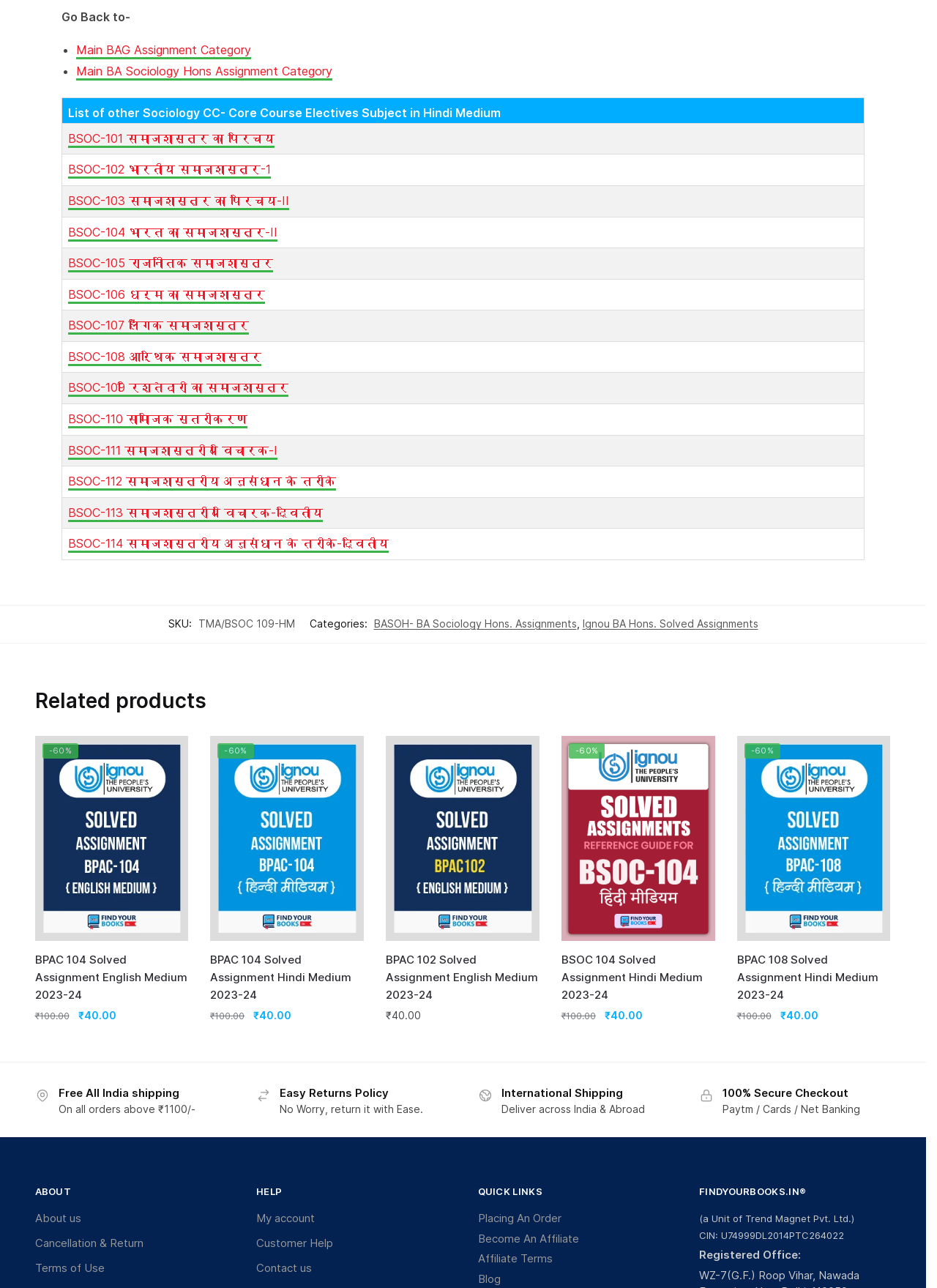Find the bounding box coordinates for the area that should be clicked to accomplish the instruction: "View 'BSOC-101 समाजशास्त्र का परिचय'".

[0.072, 0.096, 0.293, 0.109]